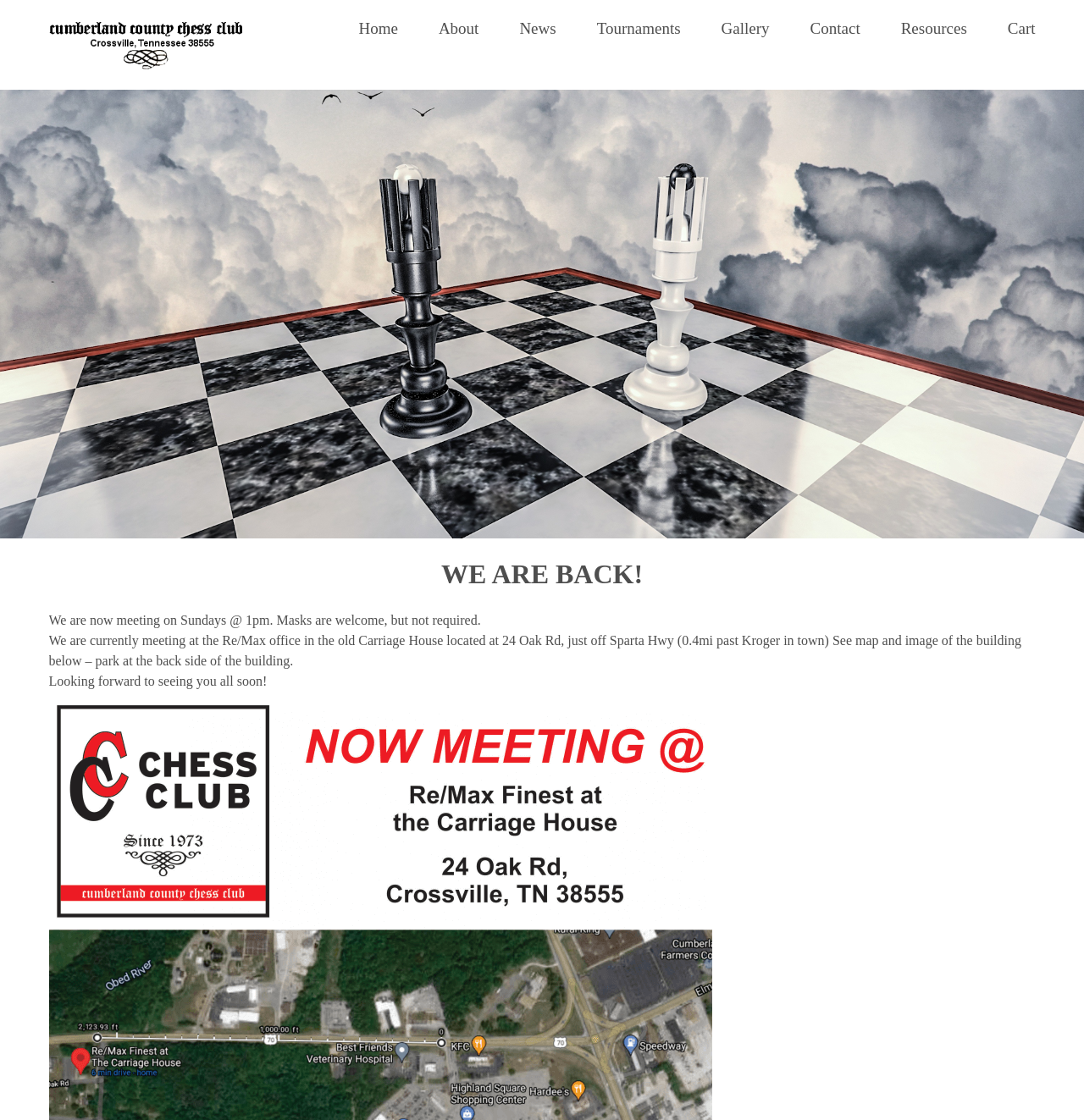How many links are in the top navigation bar?
Using the information from the image, provide a comprehensive answer to the question.

I counted the number of links in the top navigation bar by looking at the links 'Home', 'About', 'News', 'Tournaments', 'Gallery', 'Contact', 'Resources', 'Cart', and 'Cumberland County Chess Club'.